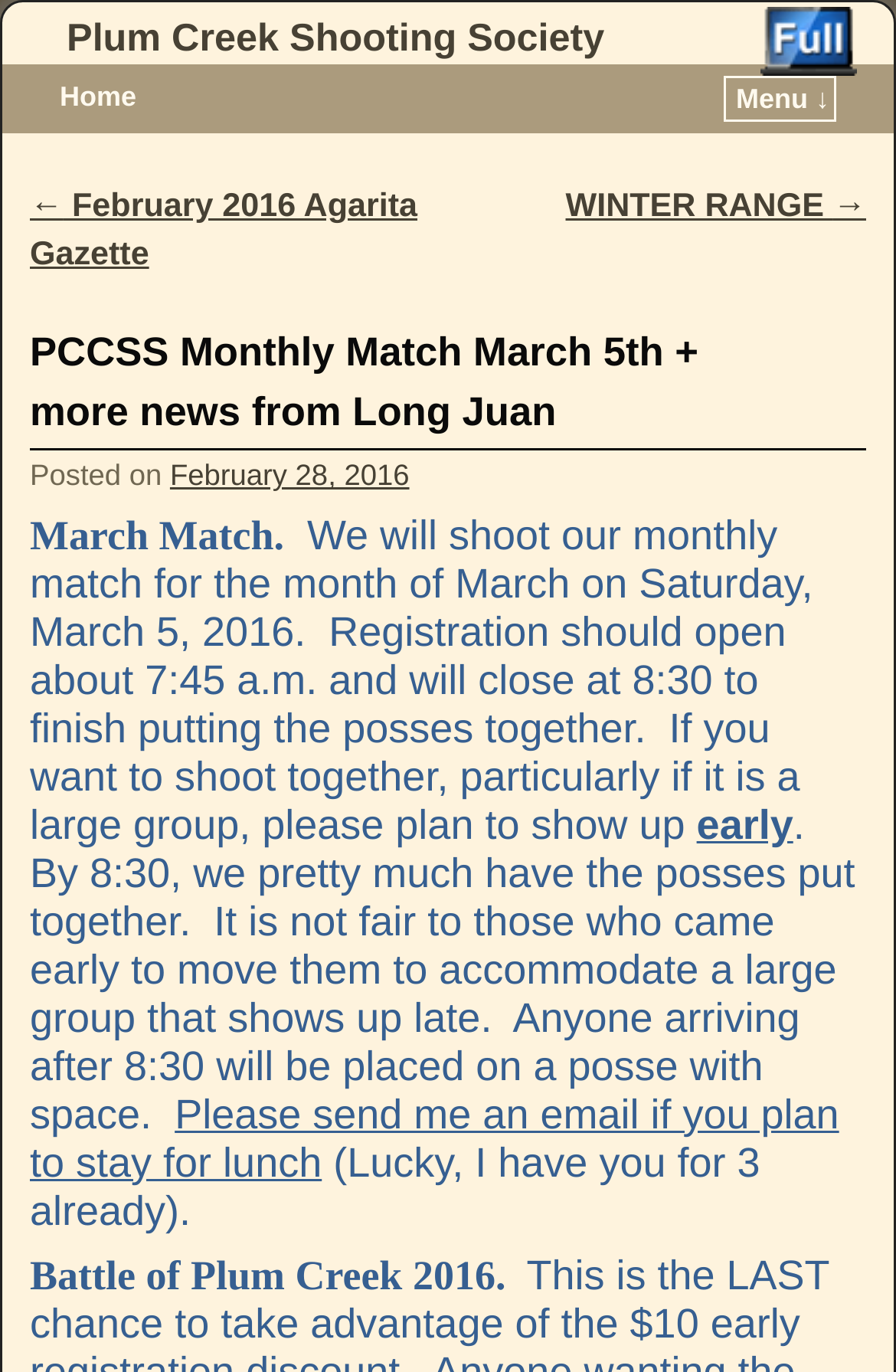Highlight the bounding box coordinates of the element you need to click to perform the following instruction: "view previous post."

[0.033, 0.137, 0.466, 0.2]